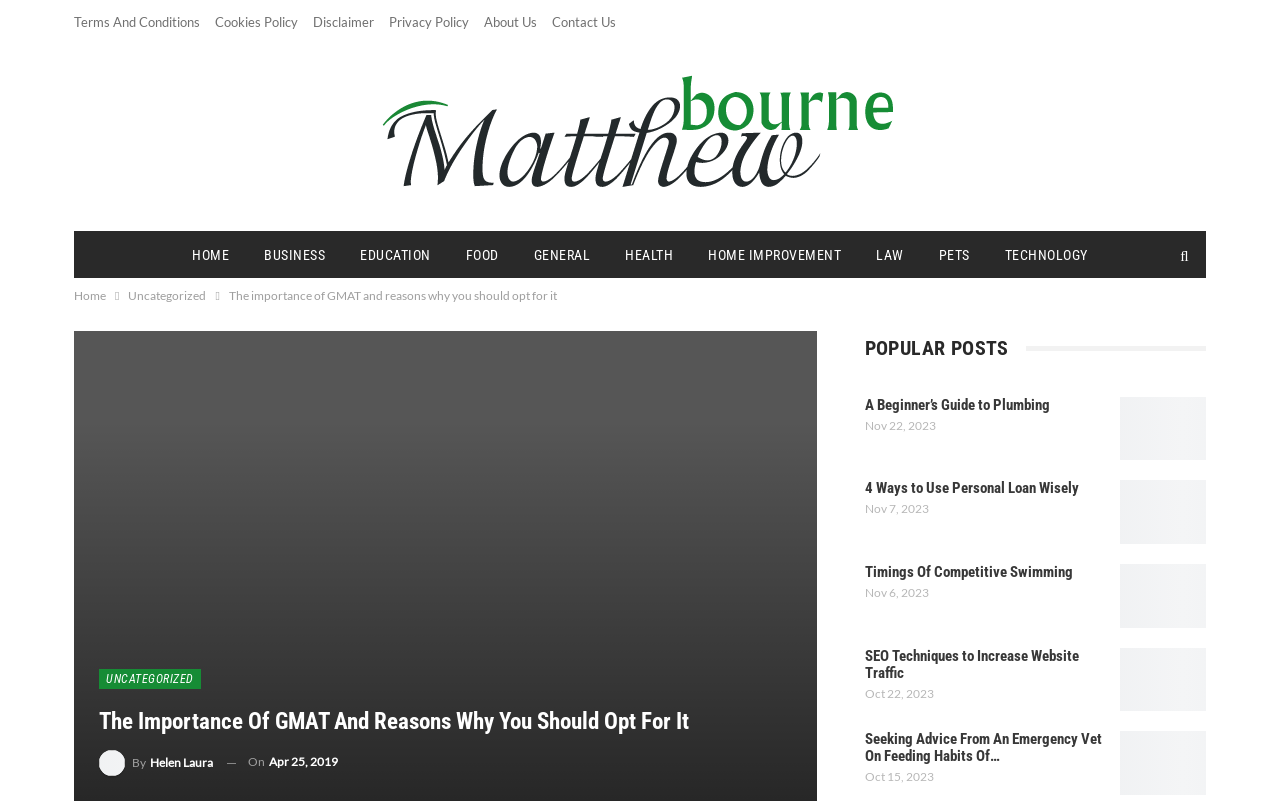Please provide a comprehensive response to the question based on the details in the image: Who wrote the article?

The author of the article is mentioned at the bottom of the main content section, where it says 'By Helen Laura'.